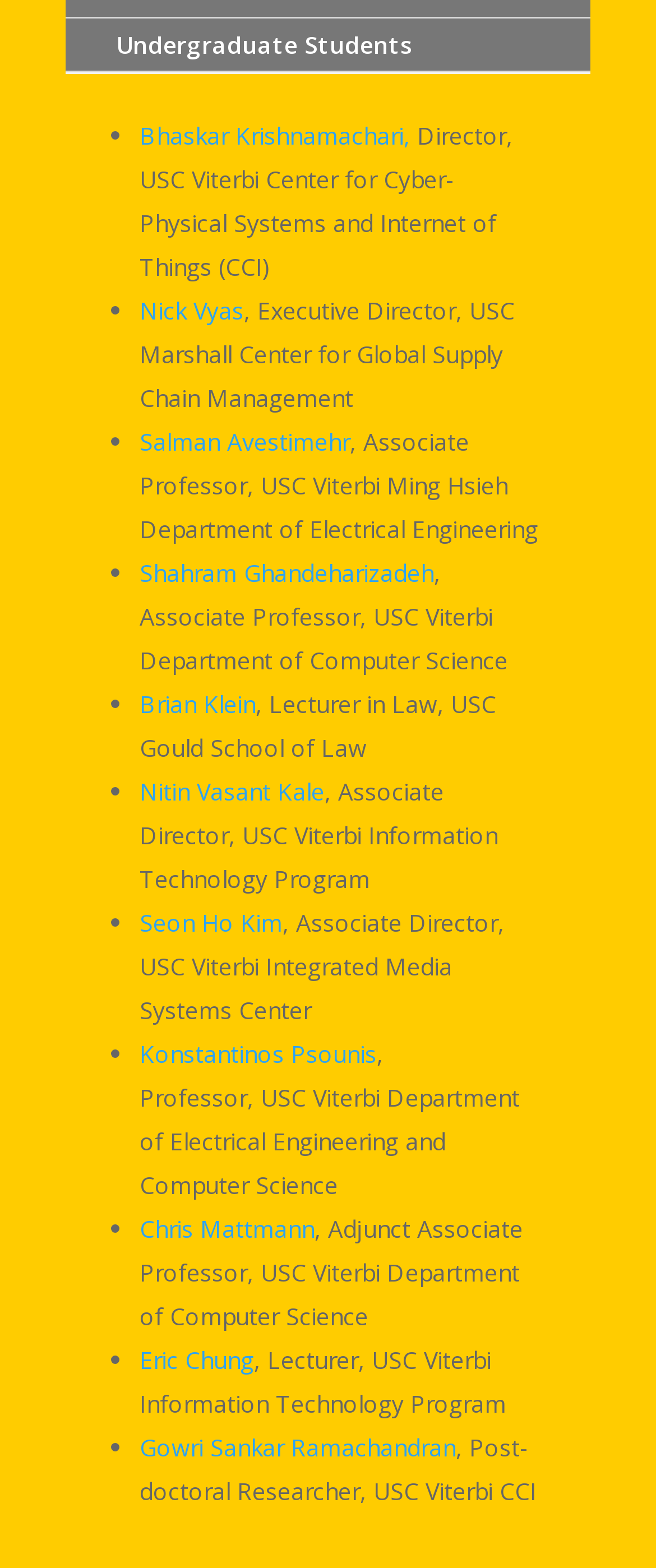Please give a short response to the question using one word or a phrase:
Which department is Salman Avestimehr from?

USC Viterbi Ming Hsieh Department of Electrical Engineering